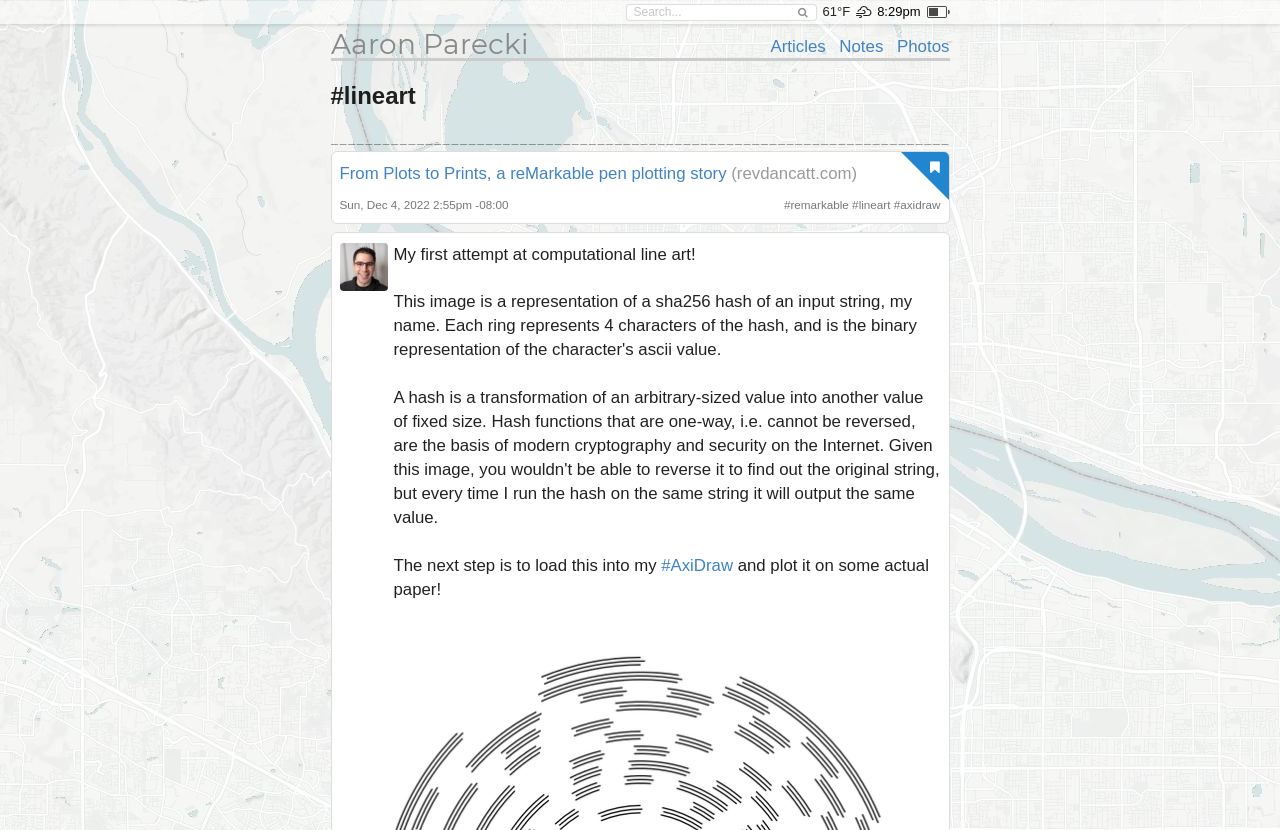Please identify the bounding box coordinates of the element on the webpage that should be clicked to follow this instruction: "Read the Blog". The bounding box coordinates should be given as four float numbers between 0 and 1, formatted as [left, top, right, bottom].

None